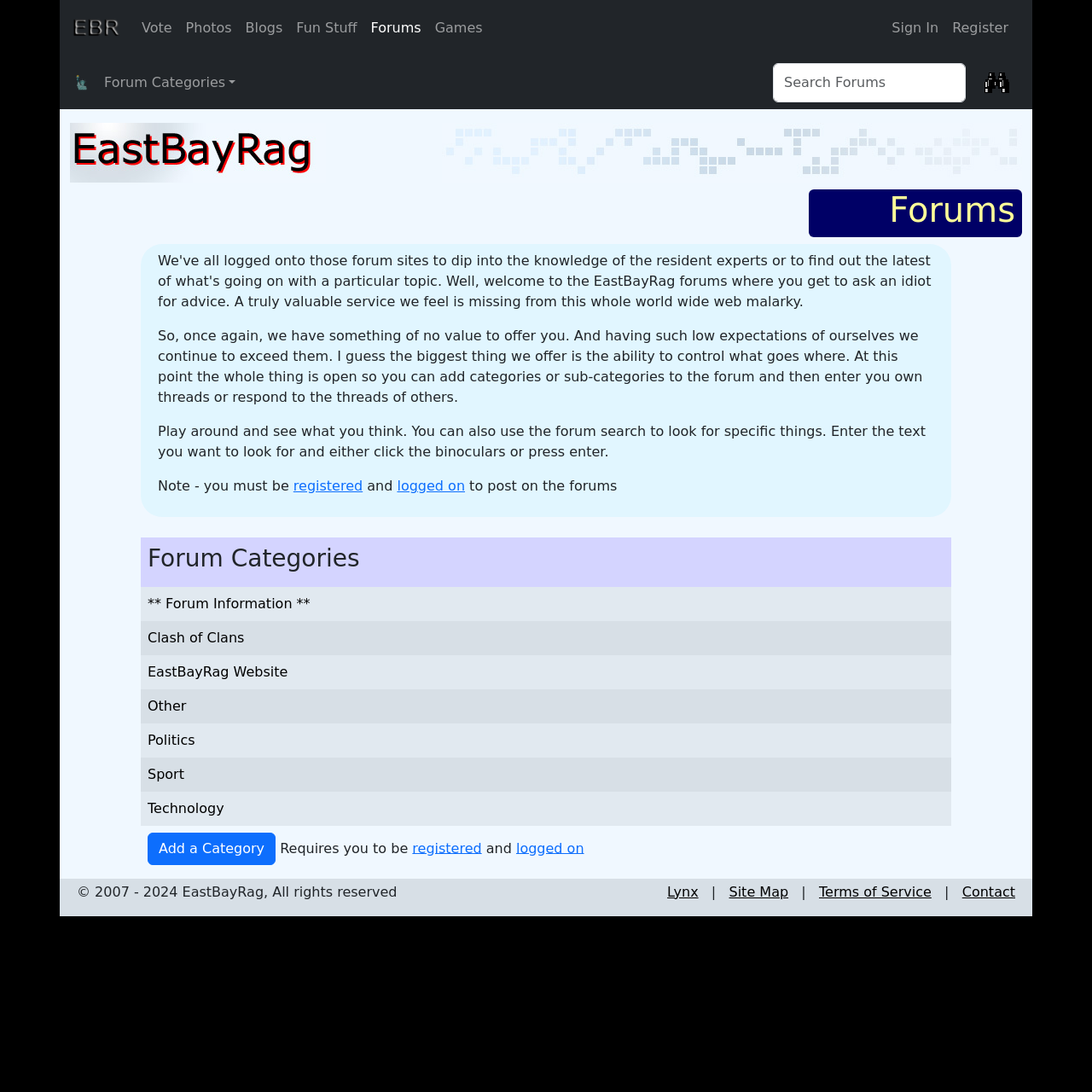Please give a concise answer to this question using a single word or phrase: 
What categories are available in the forum?

Forum Information, Clash of Clans, etc.